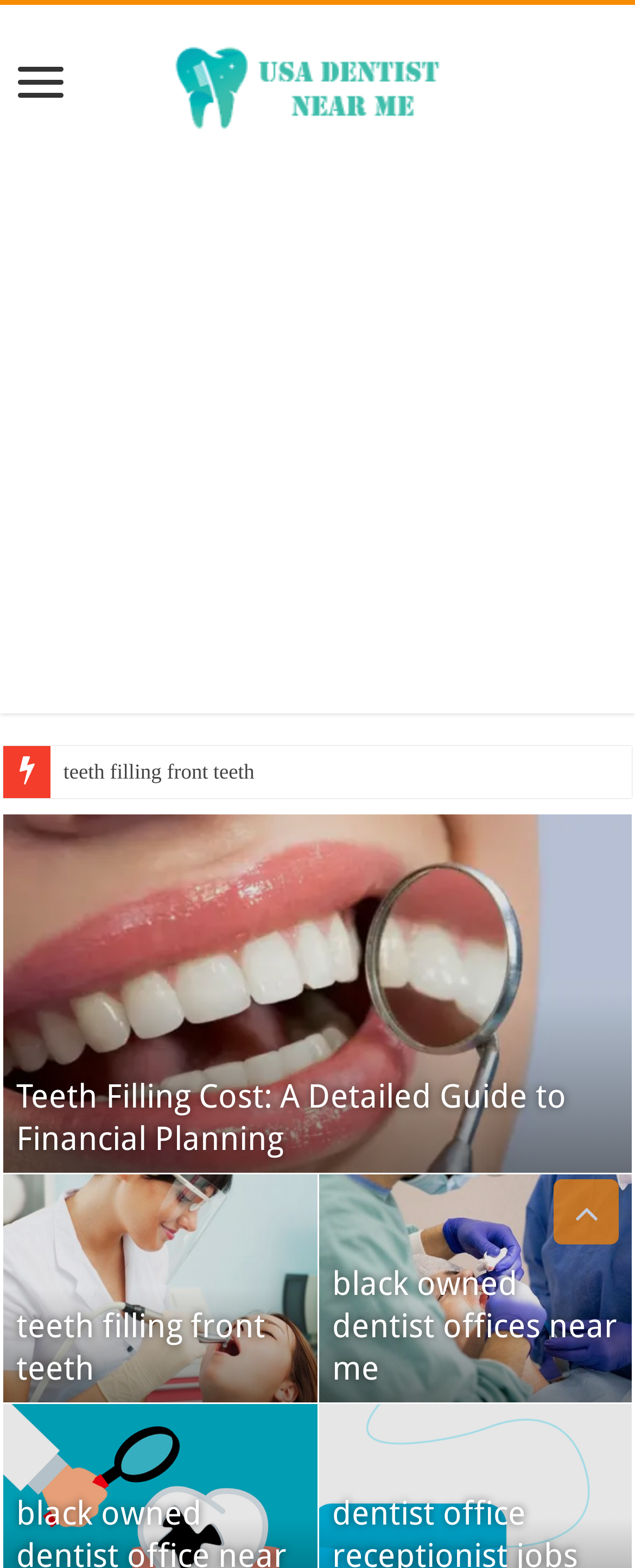What is the topic of the webpage?
Use the image to answer the question with a single word or phrase.

Dentist